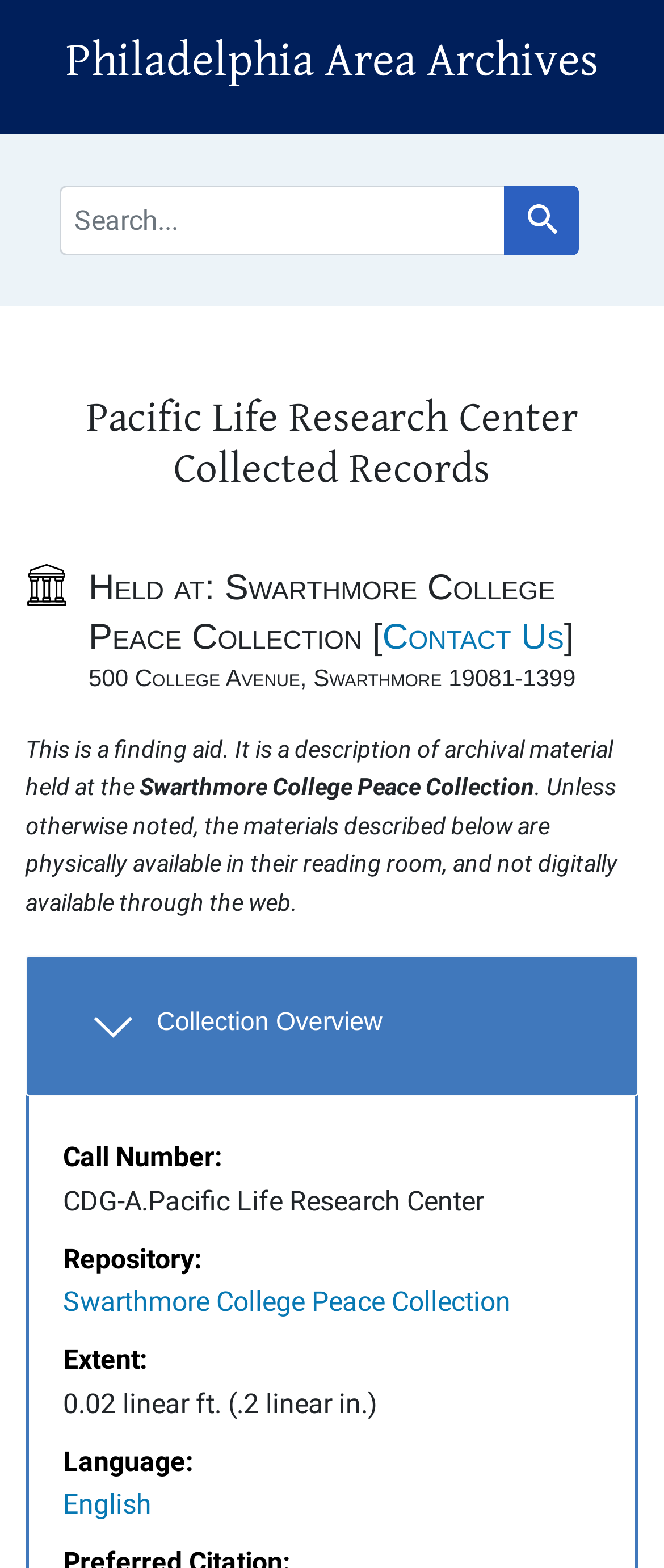Provide a thorough description of this webpage.

The webpage is about the Pacific Life Research Center Collected Records at the Philadelphia Area Archives. At the top, there are two links, "Skip to search" and "Skip to main content", followed by a heading that reads "Philadelphia Area Archives". Below this, there is a navigation section labeled "Search", which contains a search bar with a placeholder text "search for" and a "Search" button.

The main content section is divided into several parts. The first part has a heading "Pacific Life Research Center Collected Records" and provides information about the collection, including its location, which is the Swarthmore College Peace Collection. There is also a contact link and the address of the collection.

The next section has a heading "Notifications" and provides a brief description of the collection. Below this, there is a section with a heading "Overview and metadata sections", which contains a collection overview section. This section has a button that expands to reveal more information, including a description list with terms such as "Call Number:", "Repository:", "Extent:", and "Language:", each with corresponding details.

Throughout the webpage, there are several headings and subheadings that organize the content into clear sections, making it easy to navigate and find specific information about the Pacific Life Research Center Collected Records.